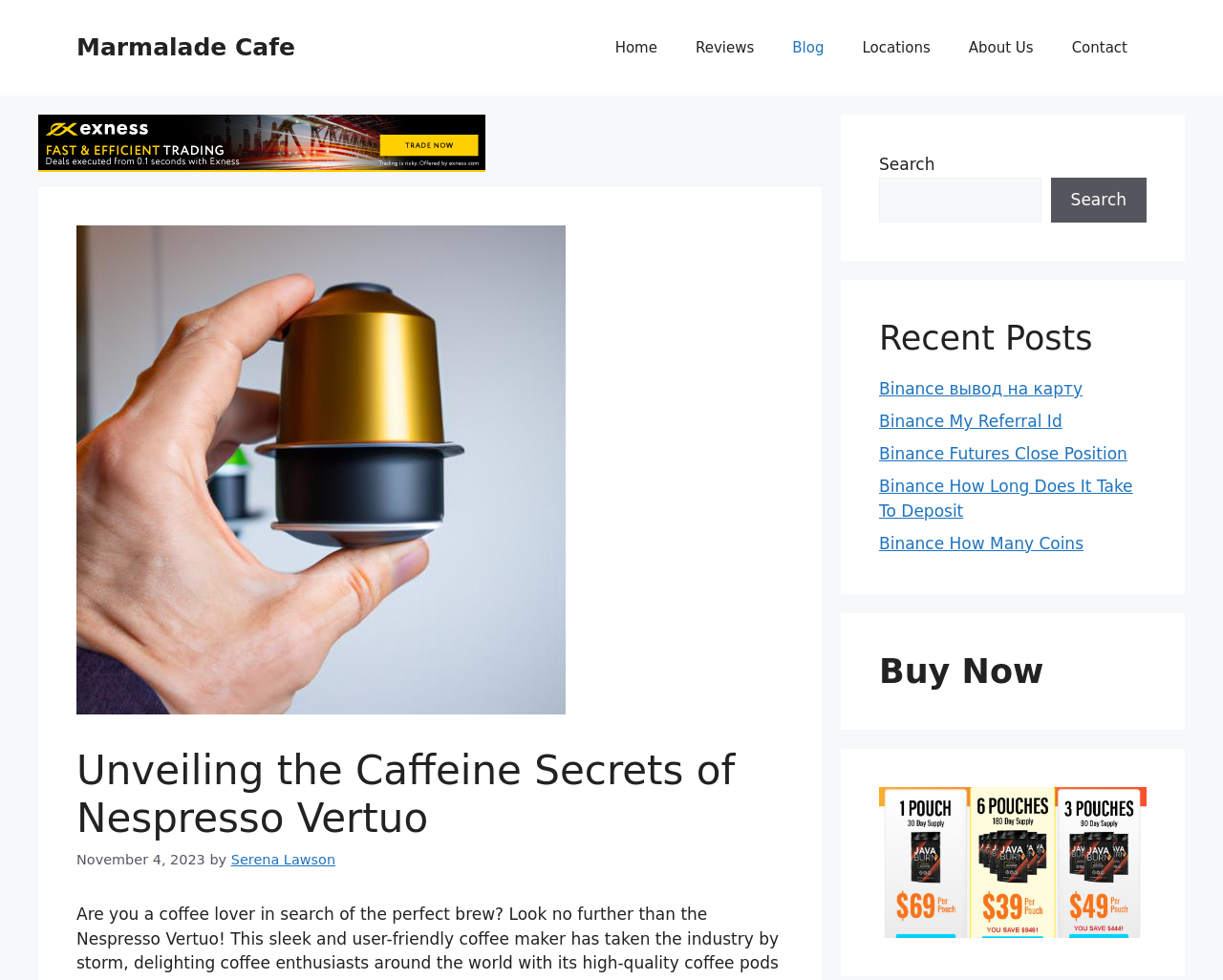Return the bounding box coordinates of the UI element that corresponds to this description: "Serena Lawson". The coordinates must be given as four float numbers in the range of 0 and 1, [left, top, right, bottom].

[0.189, 0.795, 0.274, 0.811]